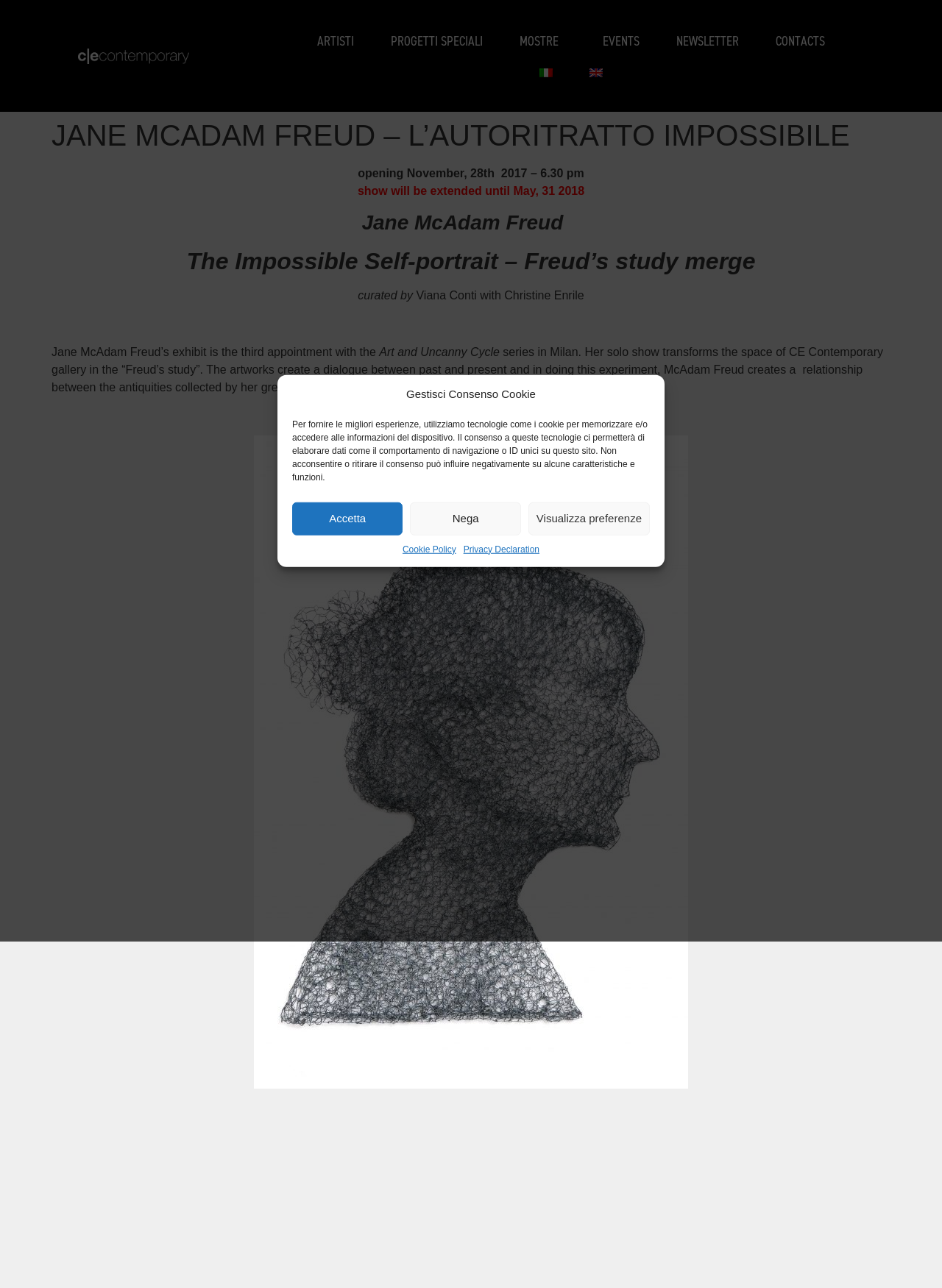Please specify the bounding box coordinates of the area that should be clicked to accomplish the following instruction: "Explore the MOSTRE page". The coordinates should consist of four float numbers between 0 and 1, i.e., [left, top, right, bottom].

[0.532, 0.019, 0.62, 0.046]